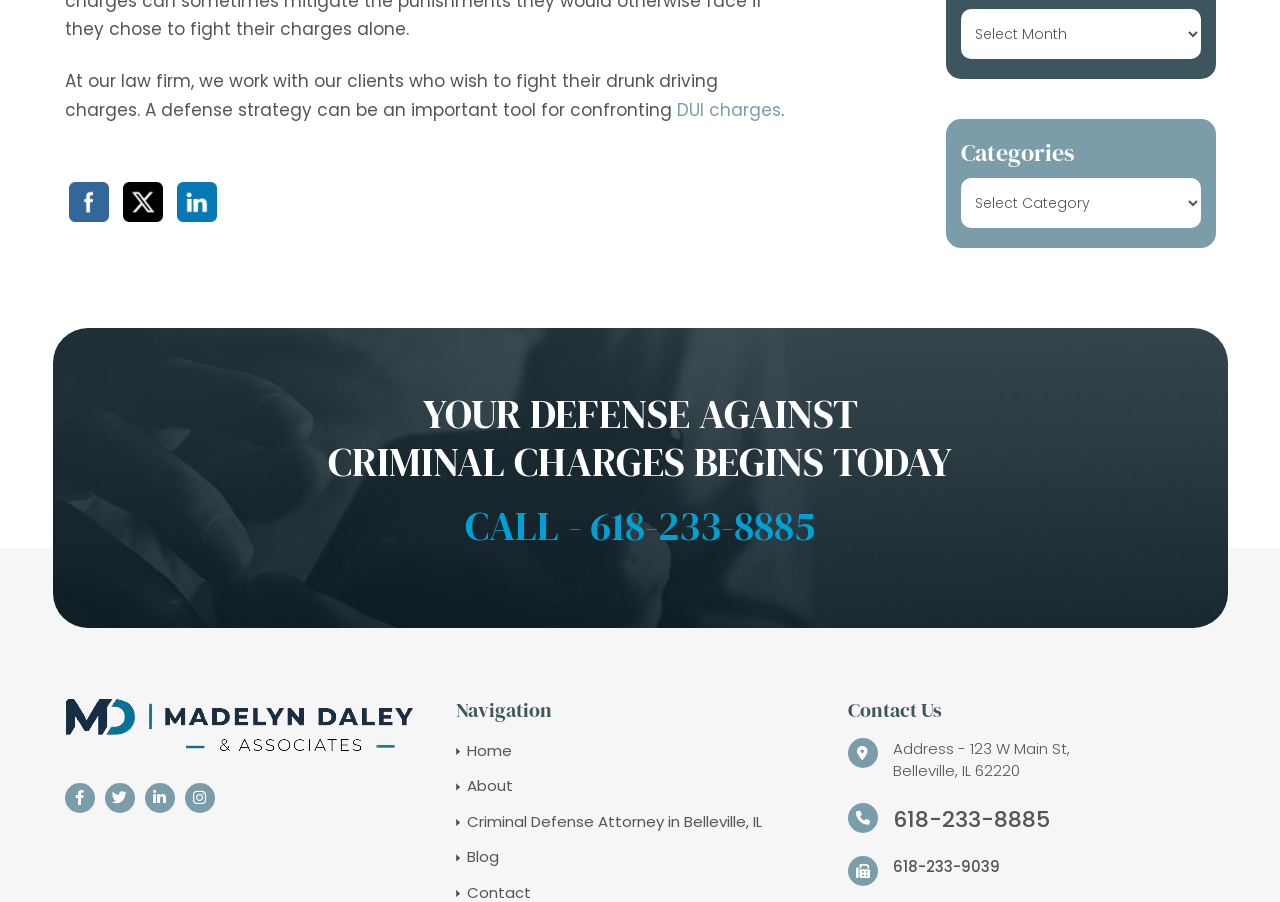What is the phone number to call for defense against criminal charges? Analyze the screenshot and reply with just one word or a short phrase.

618-233-8885